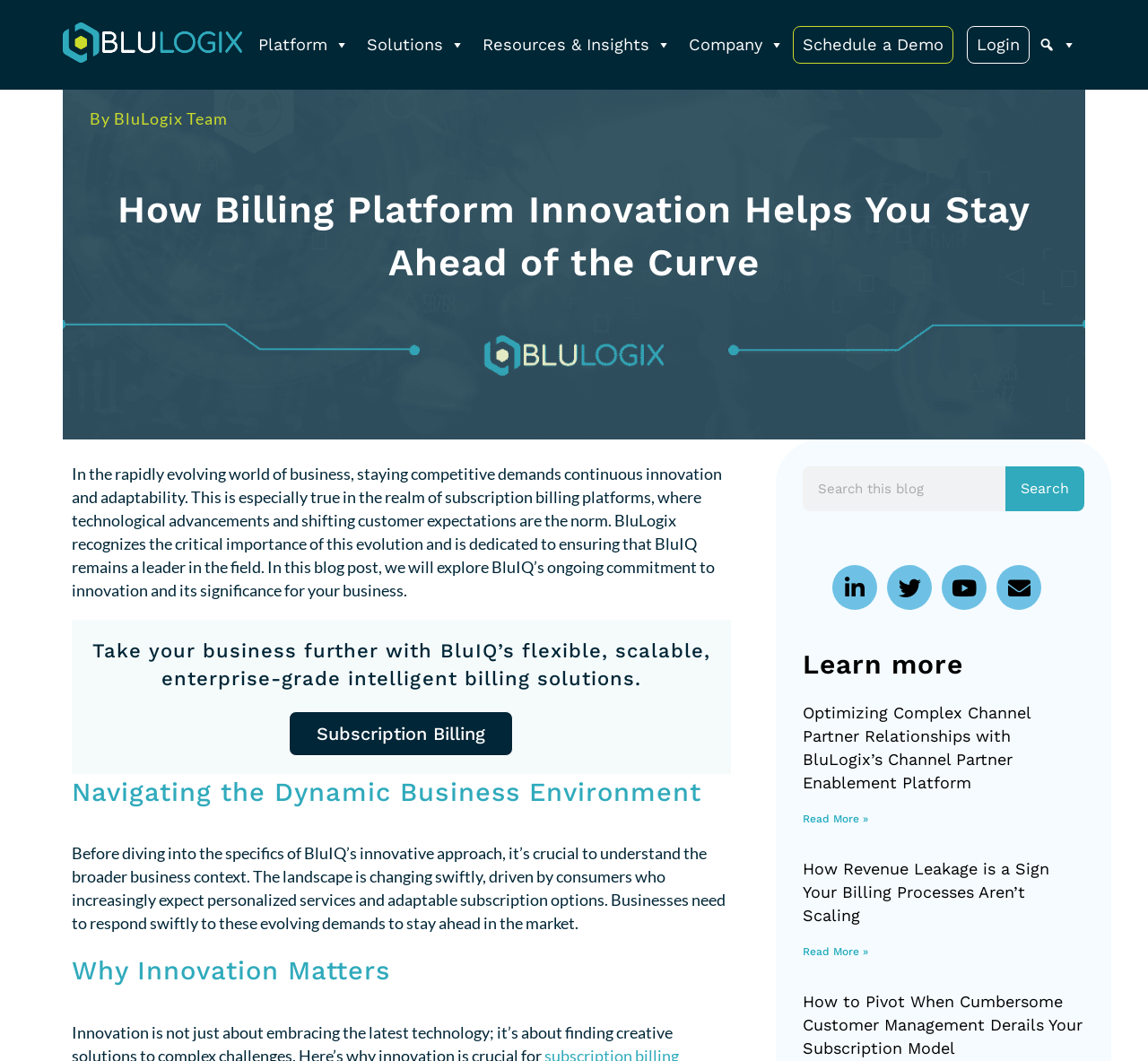Find the bounding box coordinates of the clickable element required to execute the following instruction: "Click on the 'Schedule a Demo' link". Provide the coordinates as four float numbers between 0 and 1, i.e., [left, top, right, bottom].

[0.691, 0.025, 0.83, 0.059]